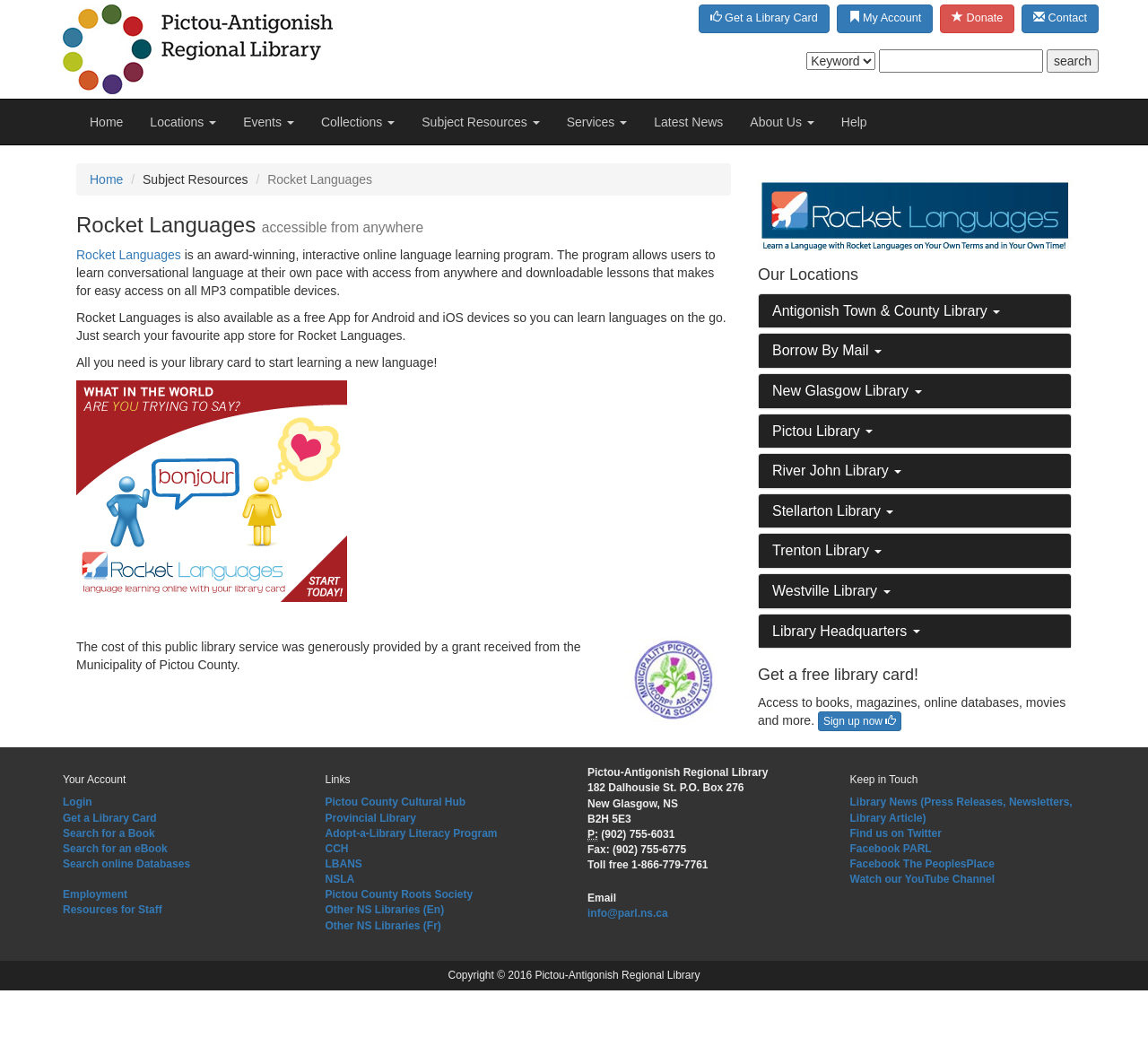Identify the bounding box coordinates for the region to click in order to carry out this instruction: "Search articles". Provide the coordinates using four float numbers between 0 and 1, formatted as [left, top, right, bottom].

None